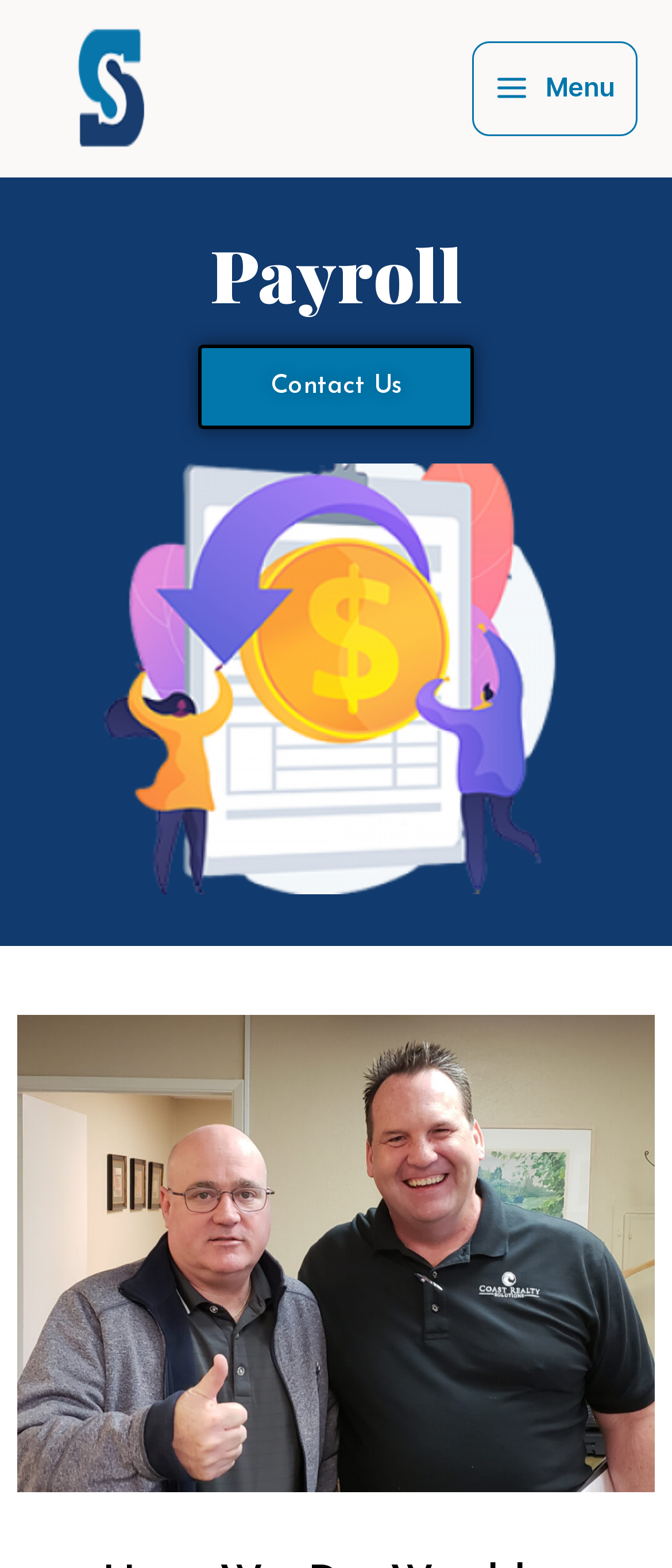Is the main menu expanded?
Please respond to the question with a detailed and informative answer.

I checked the button element with the text 'Main Menu Menu' and saw that its 'expanded' property is set to 'False', indicating that the main menu is not expanded.